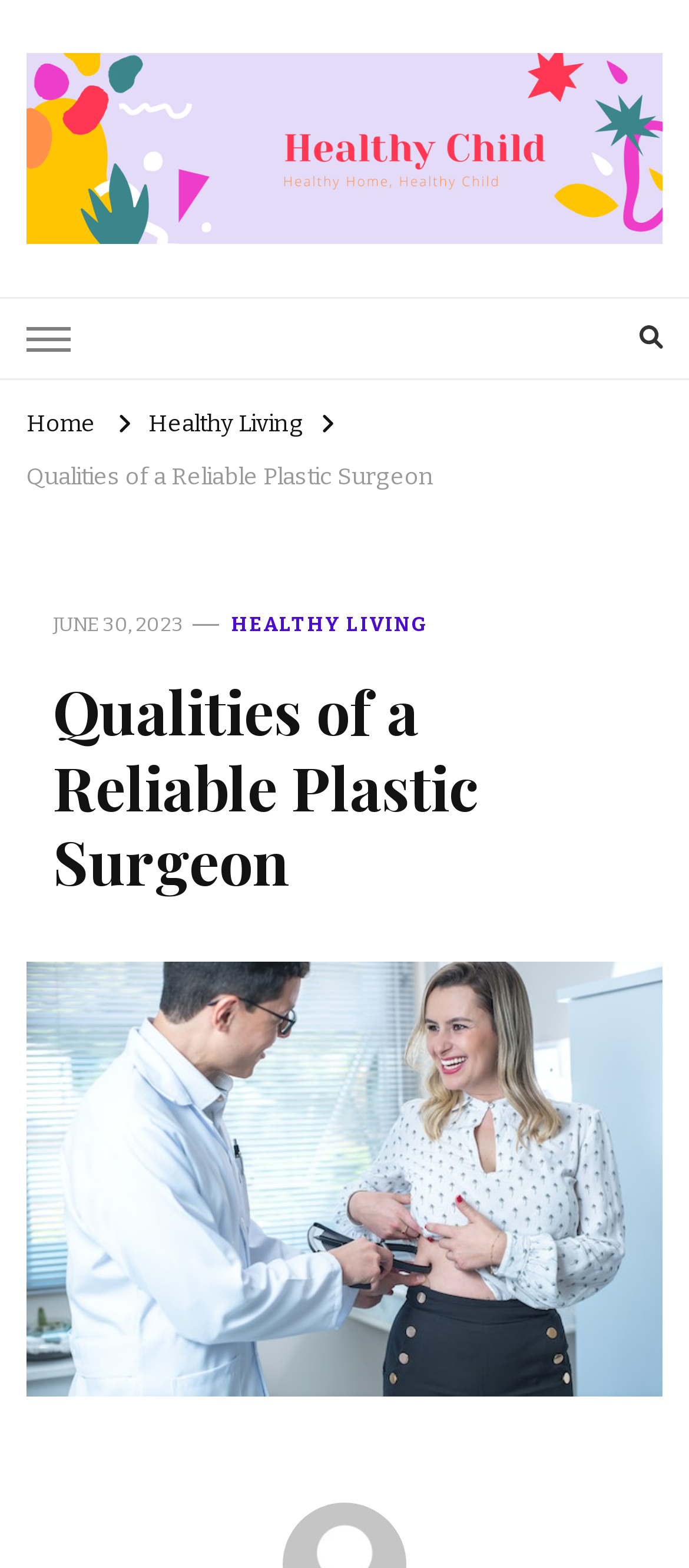Bounding box coordinates are specified in the format (top-left x, top-left y, bottom-right x, bottom-right y). All values are floating point numbers bounded between 0 and 1. Please provide the bounding box coordinate of the region this sentence describes: Home

[0.038, 0.262, 0.138, 0.28]